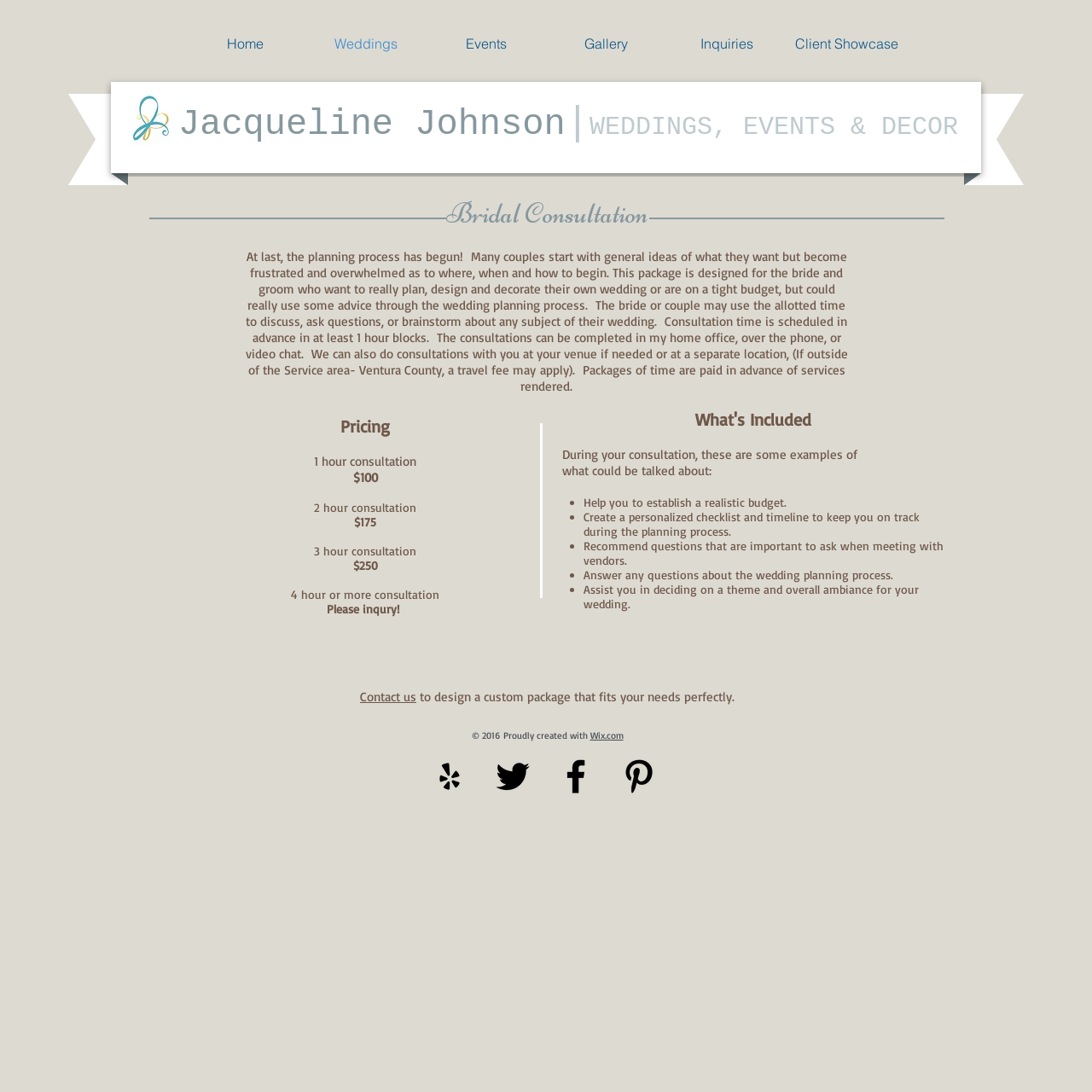Please determine the bounding box coordinates of the element to click on in order to accomplish the following task: "Click on Contact us". Ensure the coordinates are four float numbers ranging from 0 to 1, i.e., [left, top, right, bottom].

[0.33, 0.63, 0.381, 0.645]